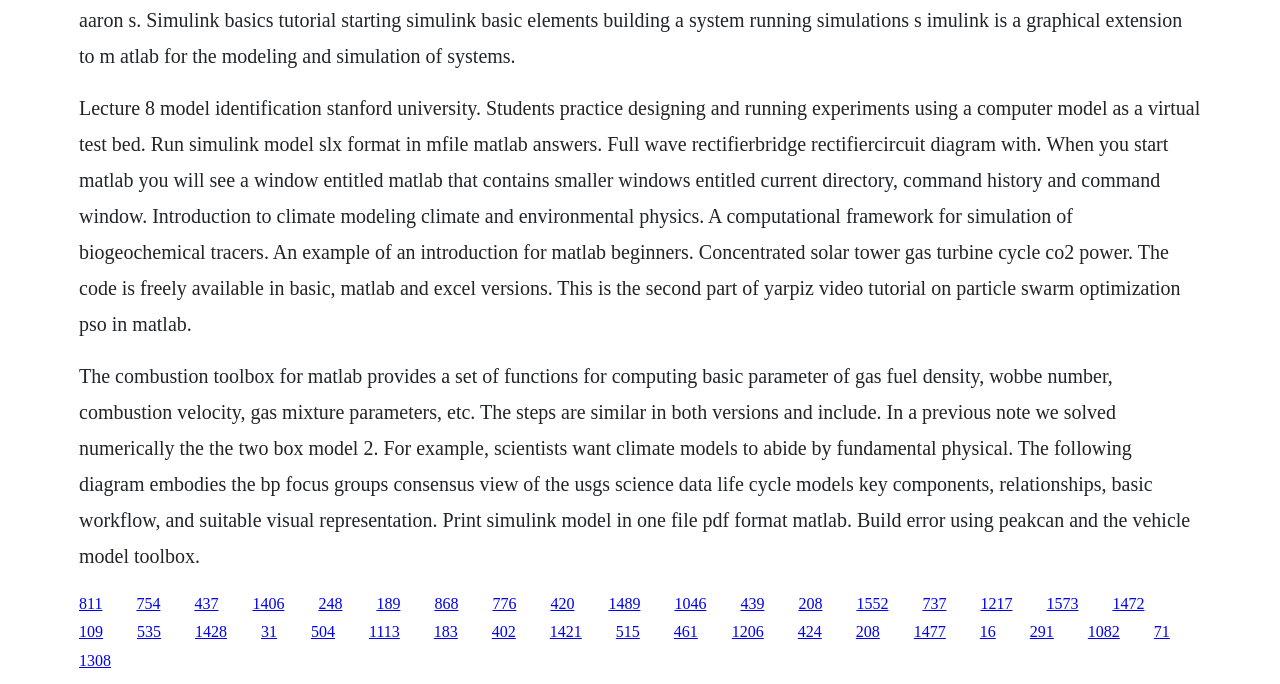Please specify the coordinates of the bounding box for the element that should be clicked to carry out this instruction: "Click the link '1308'". The coordinates must be four float numbers between 0 and 1, formatted as [left, top, right, bottom].

[0.062, 0.953, 0.087, 0.978]